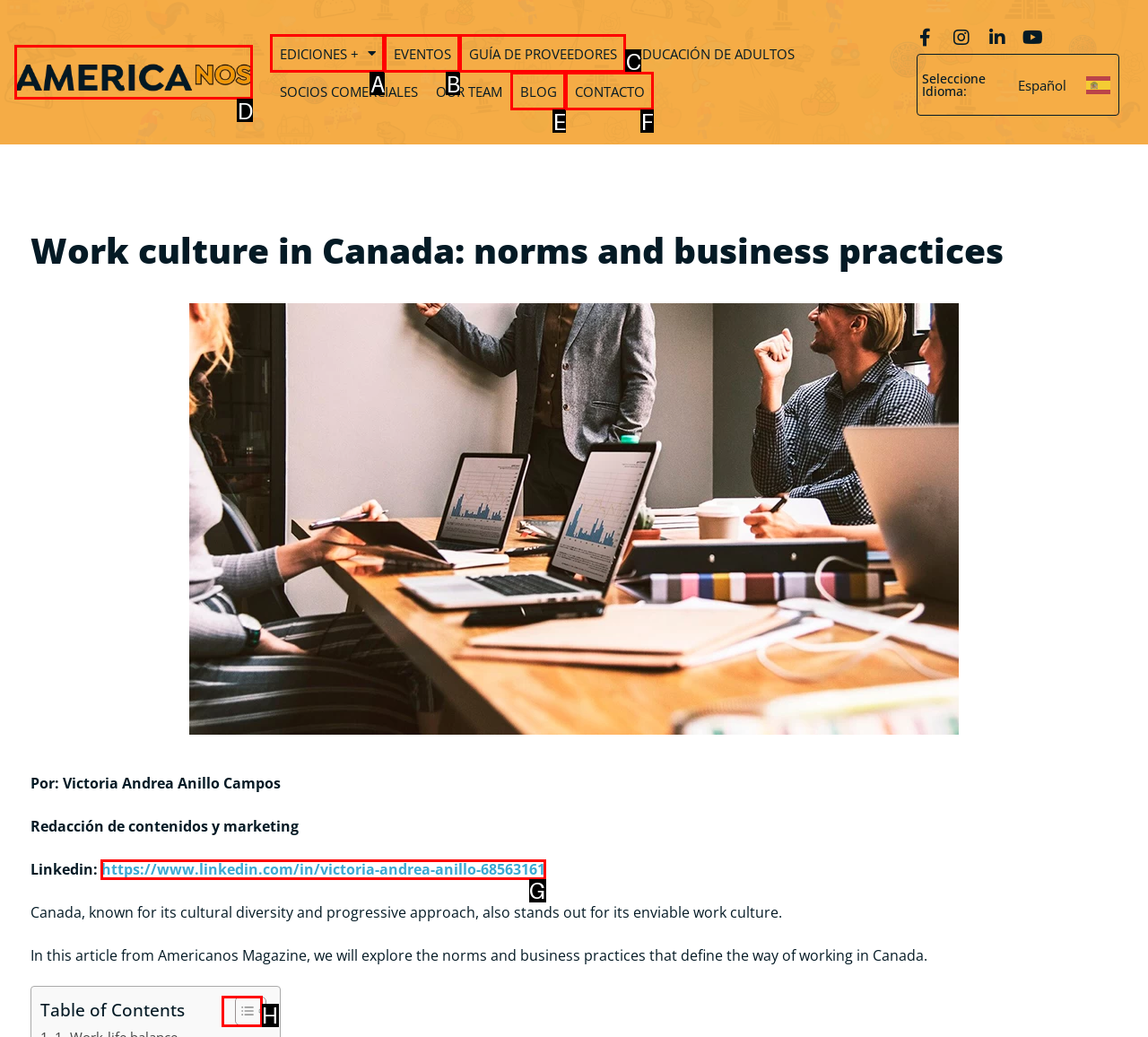Select the appropriate HTML element to click for the following task: Visit the author's LinkedIn profile
Answer with the letter of the selected option from the given choices directly.

G